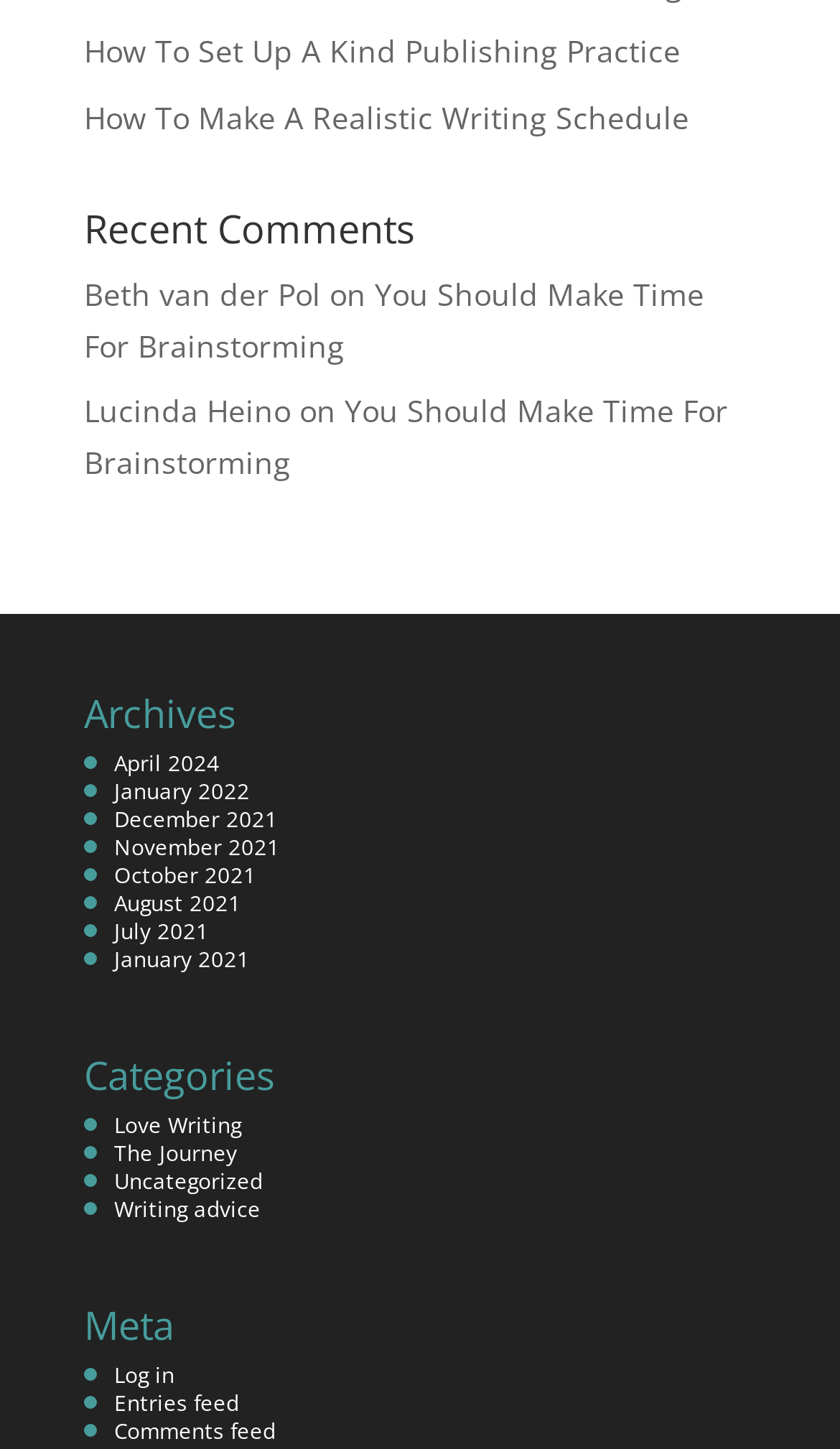How many categories are listed?
Refer to the screenshot and deliver a thorough answer to the question presented.

I counted the number of links under the 'Categories' heading, which are 'Love Writing', 'The Journey', 'Uncategorized', and 'Writing advice', so there are 4 categories listed.